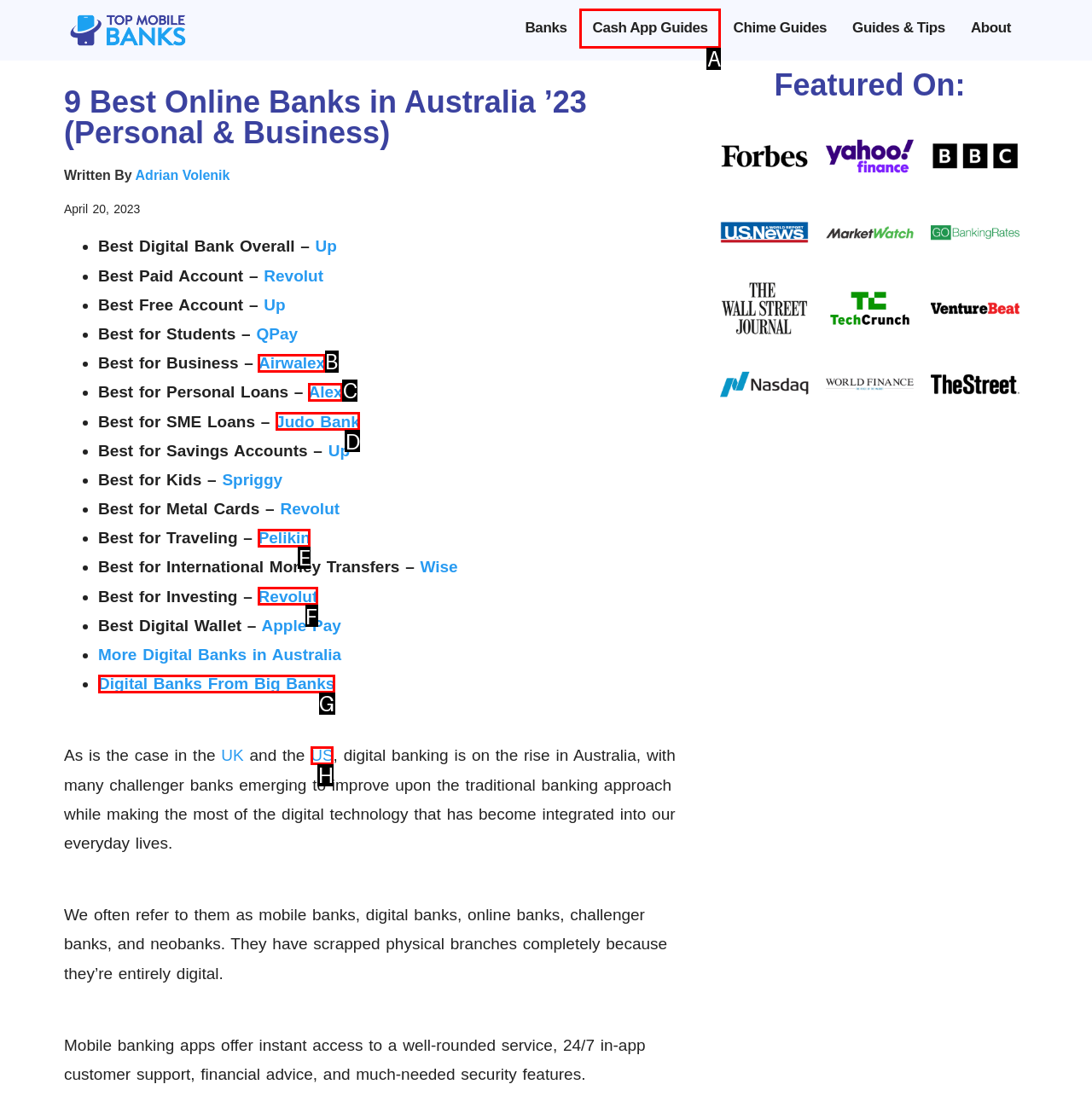Identify the correct option to click in order to complete this task: Click on the 'Cash App Guides' link
Answer with the letter of the chosen option directly.

A